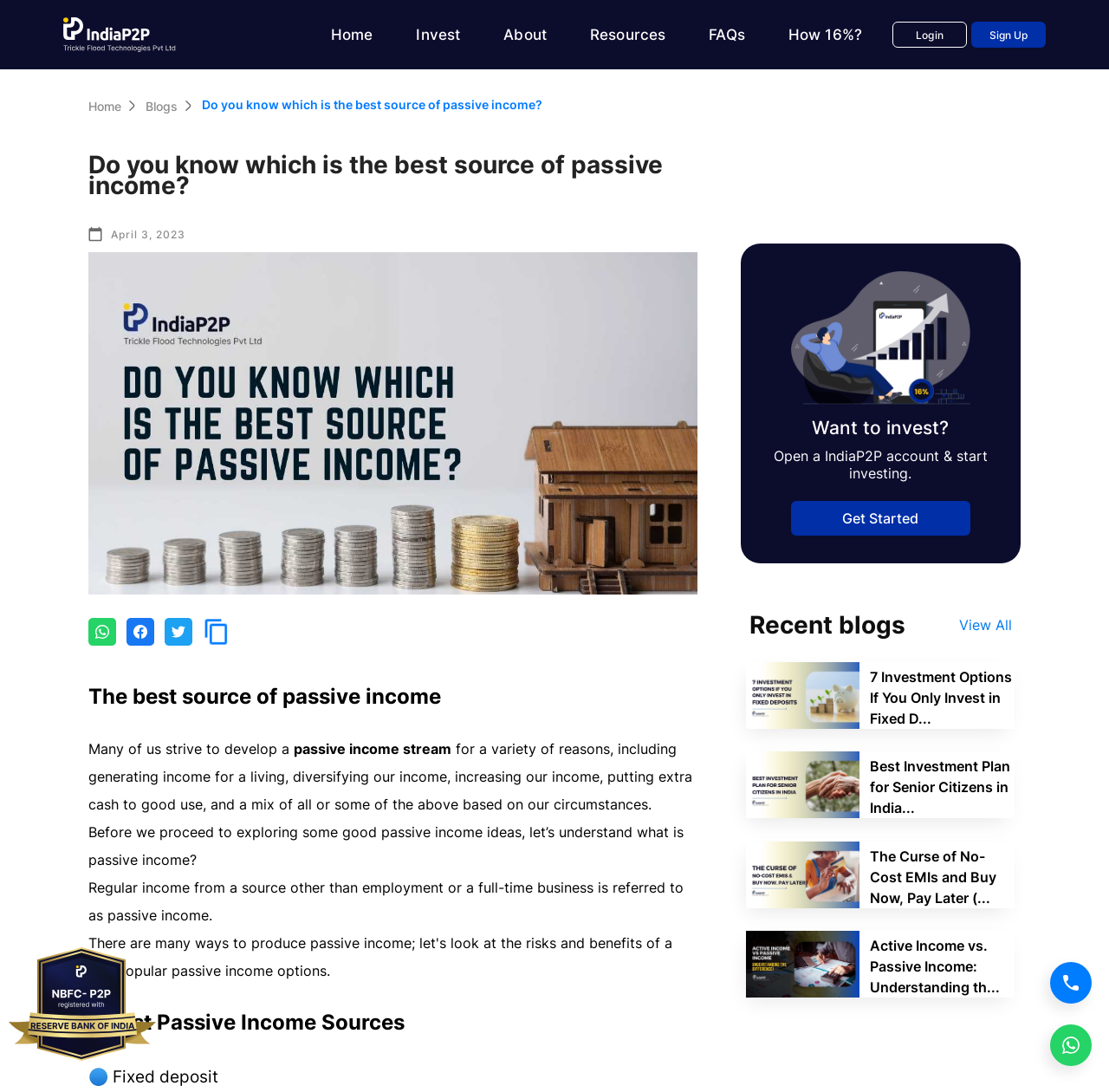Determine the bounding box coordinates for the clickable element required to fulfill the instruction: "Login to your account". Provide the coordinates as four float numbers between 0 and 1, i.e., [left, top, right, bottom].

[0.805, 0.02, 0.872, 0.044]